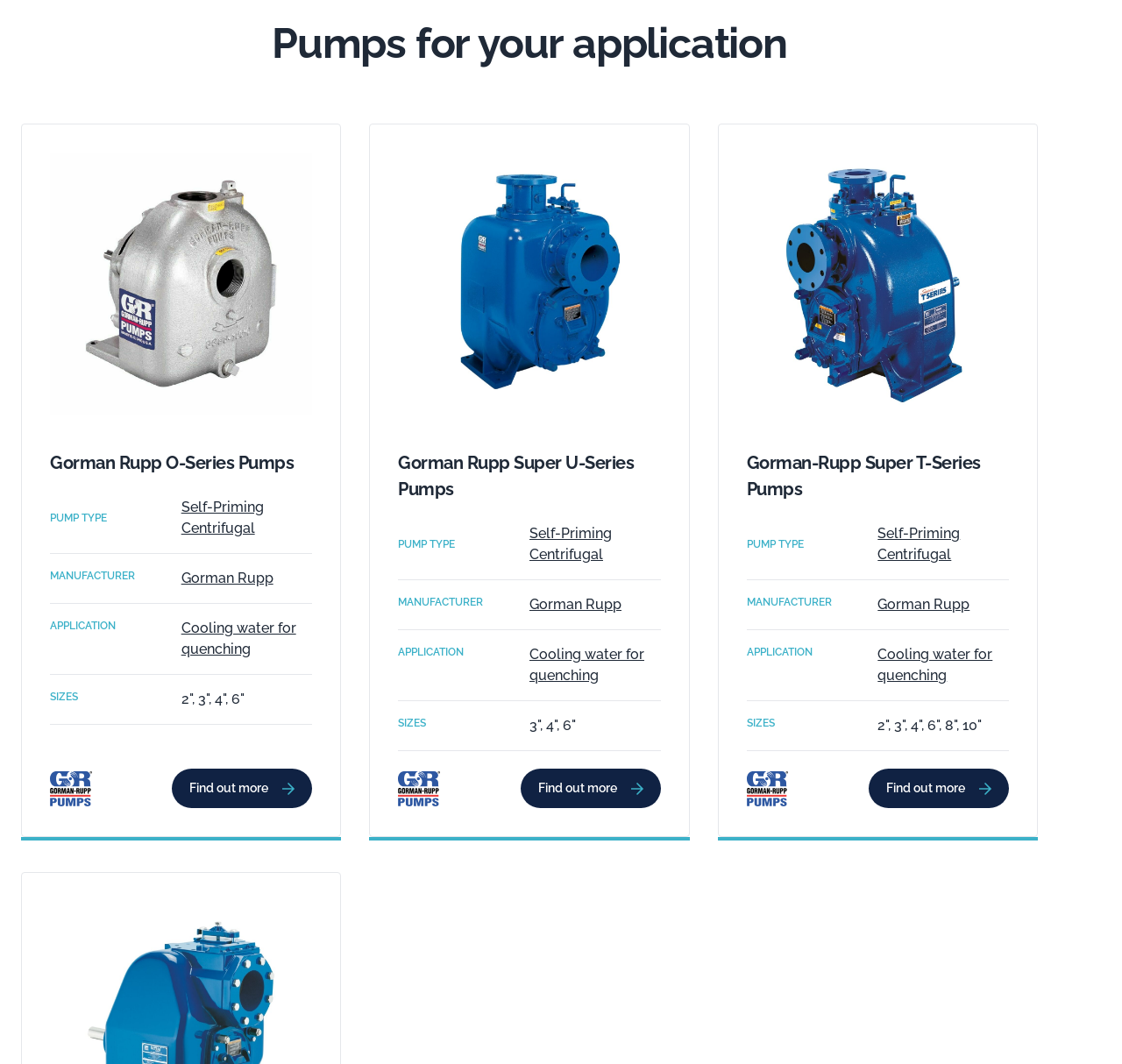What is the application of Gorman Rupp Super U-Series Pumps?
Please give a detailed and elaborate answer to the question based on the image.

I found the link 'Gorman Rupp Super U-Series Pumps' and its corresponding image, then I looked for the 'APPLICATION' label and found the link 'Cooling water for quenching' next to it, which indicates the application of Gorman Rupp Super U-Series Pumps.